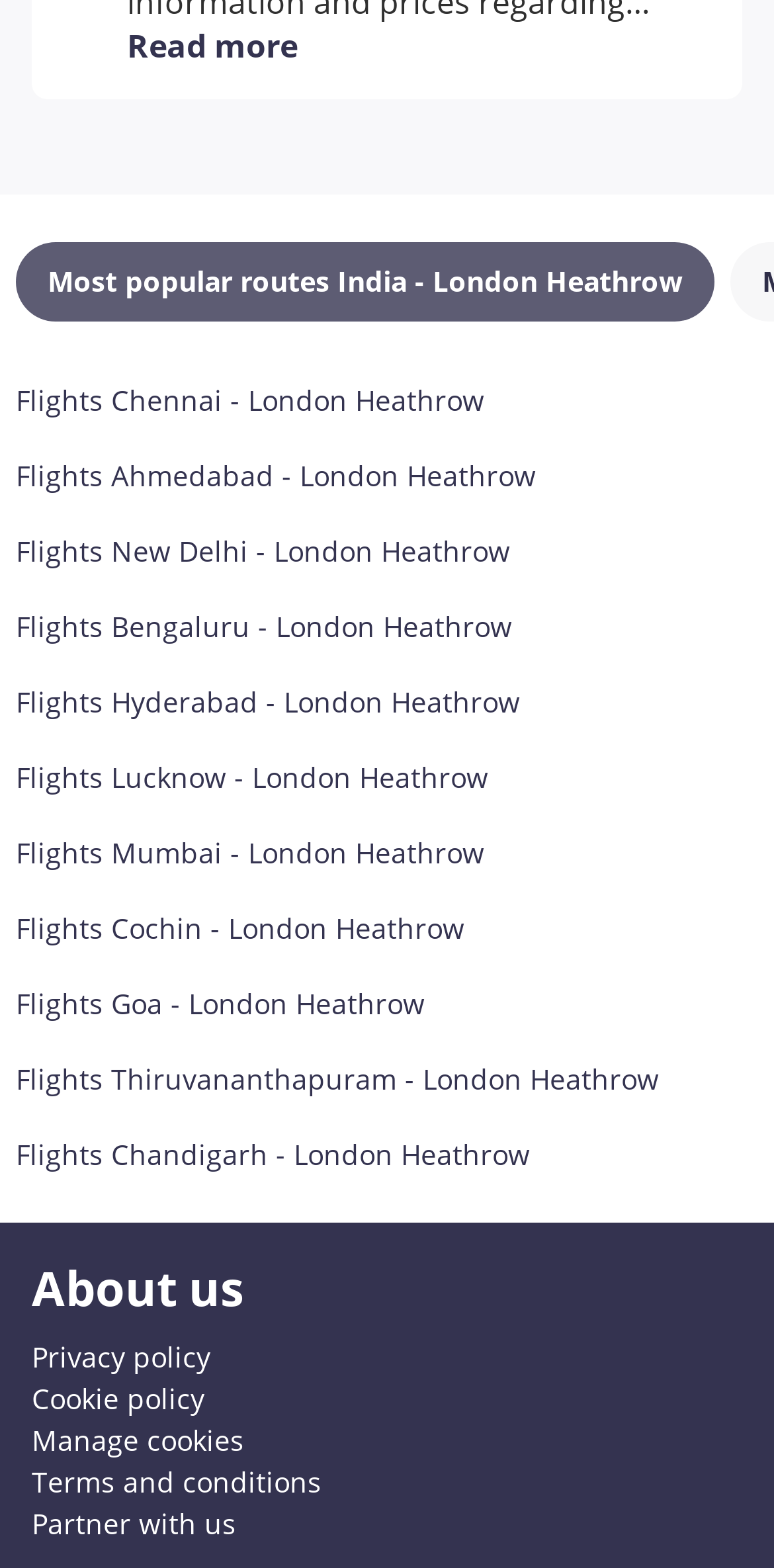Provide the bounding box coordinates of the section that needs to be clicked to accomplish the following instruction: "View flights from Chennai to London Heathrow."

[0.021, 0.242, 0.626, 0.266]